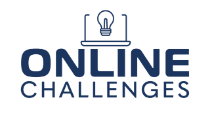What is the likely topic of the online challenges?
Give a single word or phrase answer based on the content of the image.

Robotics education